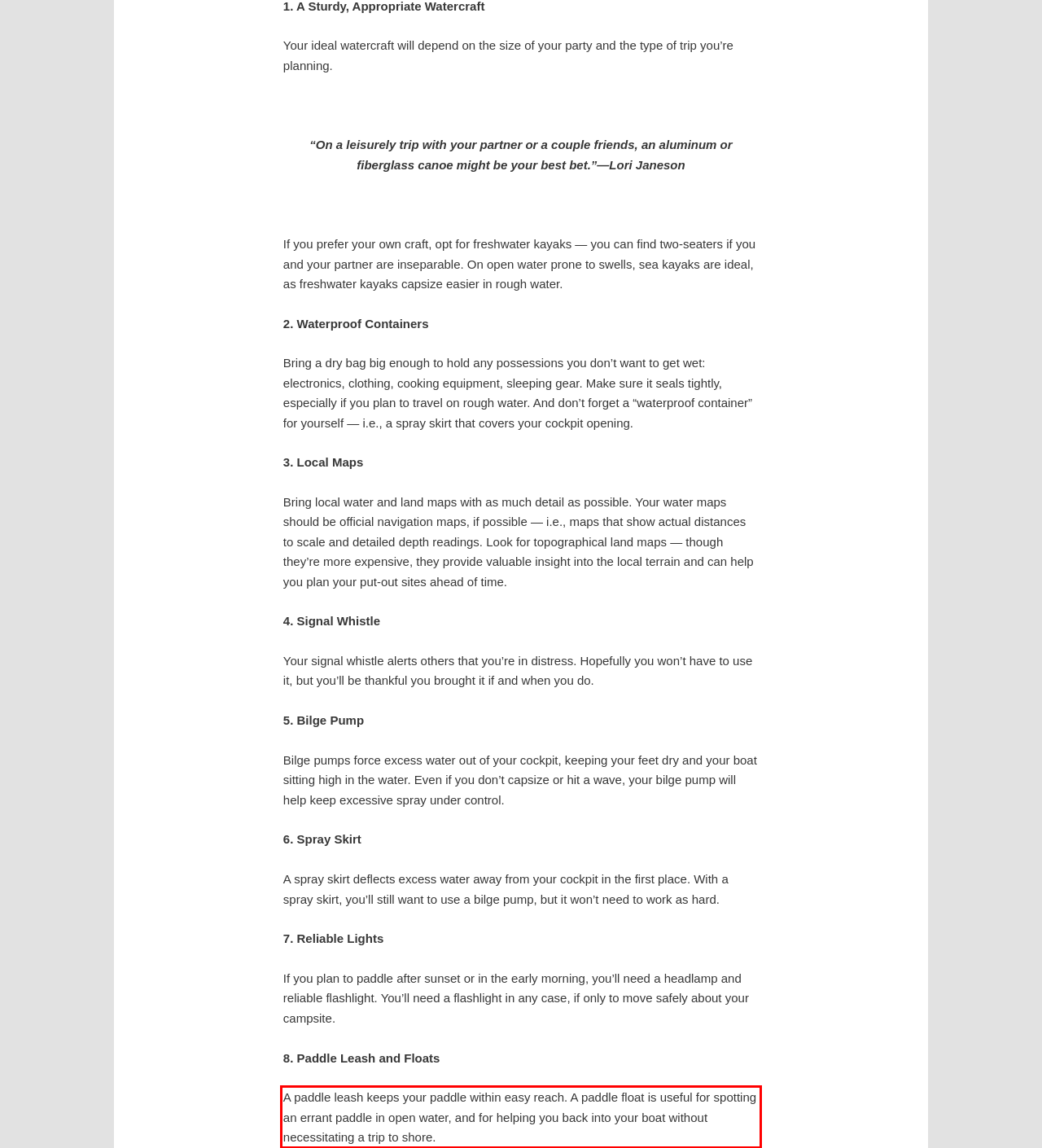Look at the webpage screenshot and recognize the text inside the red bounding box.

A paddle leash keeps your paddle within easy reach. A paddle float is useful for spotting an errant paddle in open water, and for helping you back into your boat without necessitating a trip to shore.